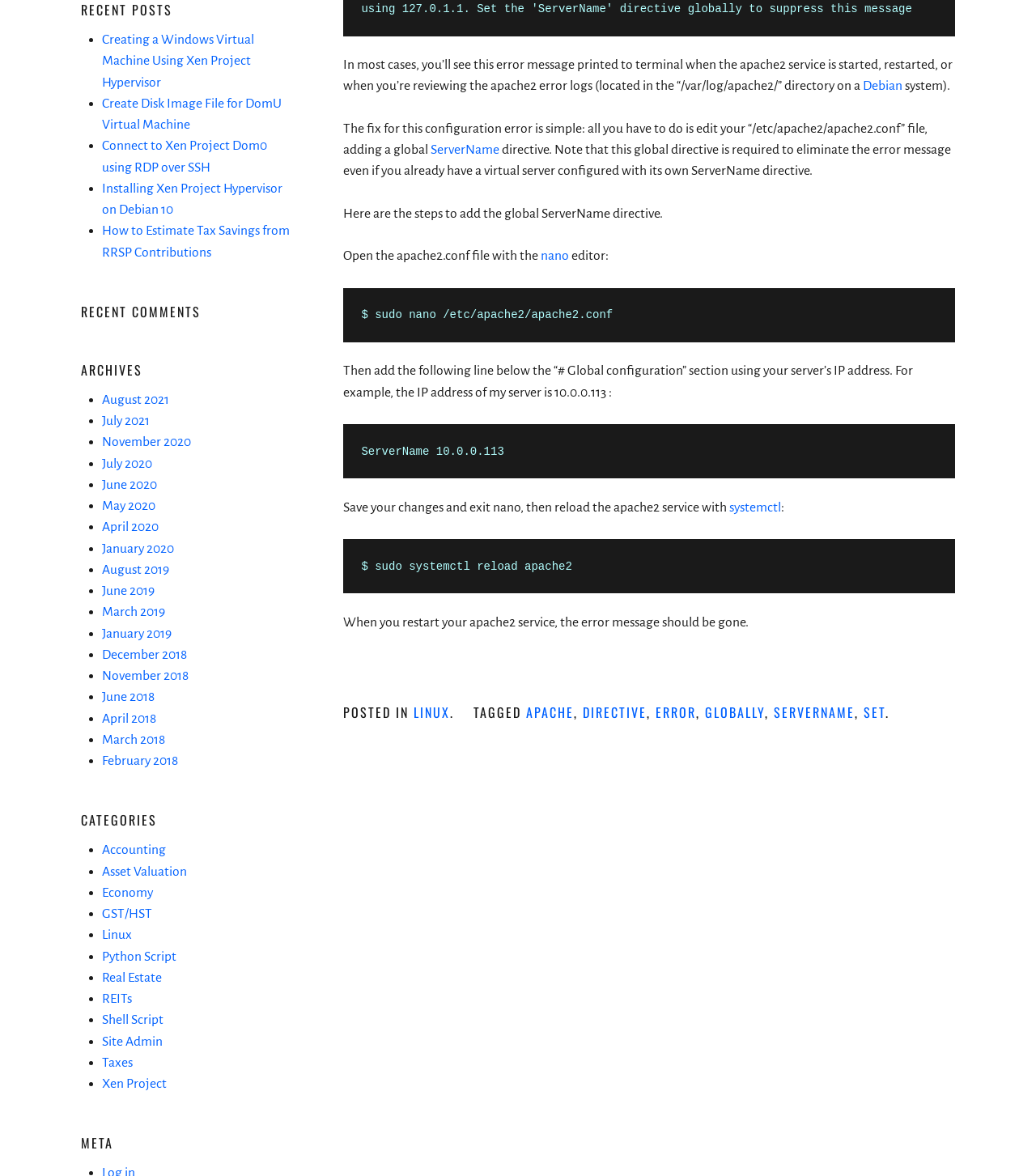Using the description "Apache", locate and provide the bounding box of the UI element.

[0.508, 0.598, 0.554, 0.614]